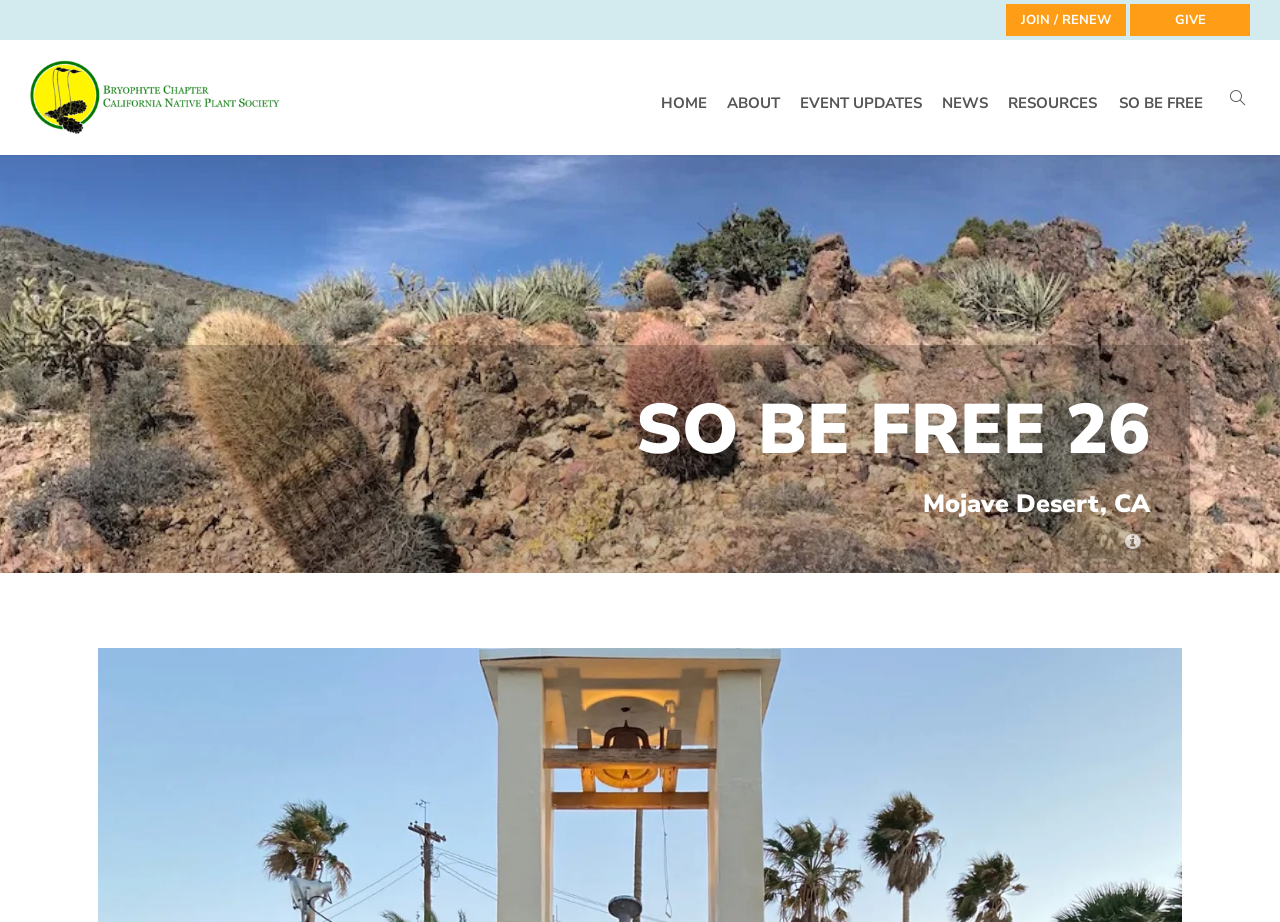What is the location of the event?
Please interpret the details in the image and answer the question thoroughly.

I looked at the headings on the webpage and found that the second heading mentions the location of the event, which is 'Mojave Desert, CA'.